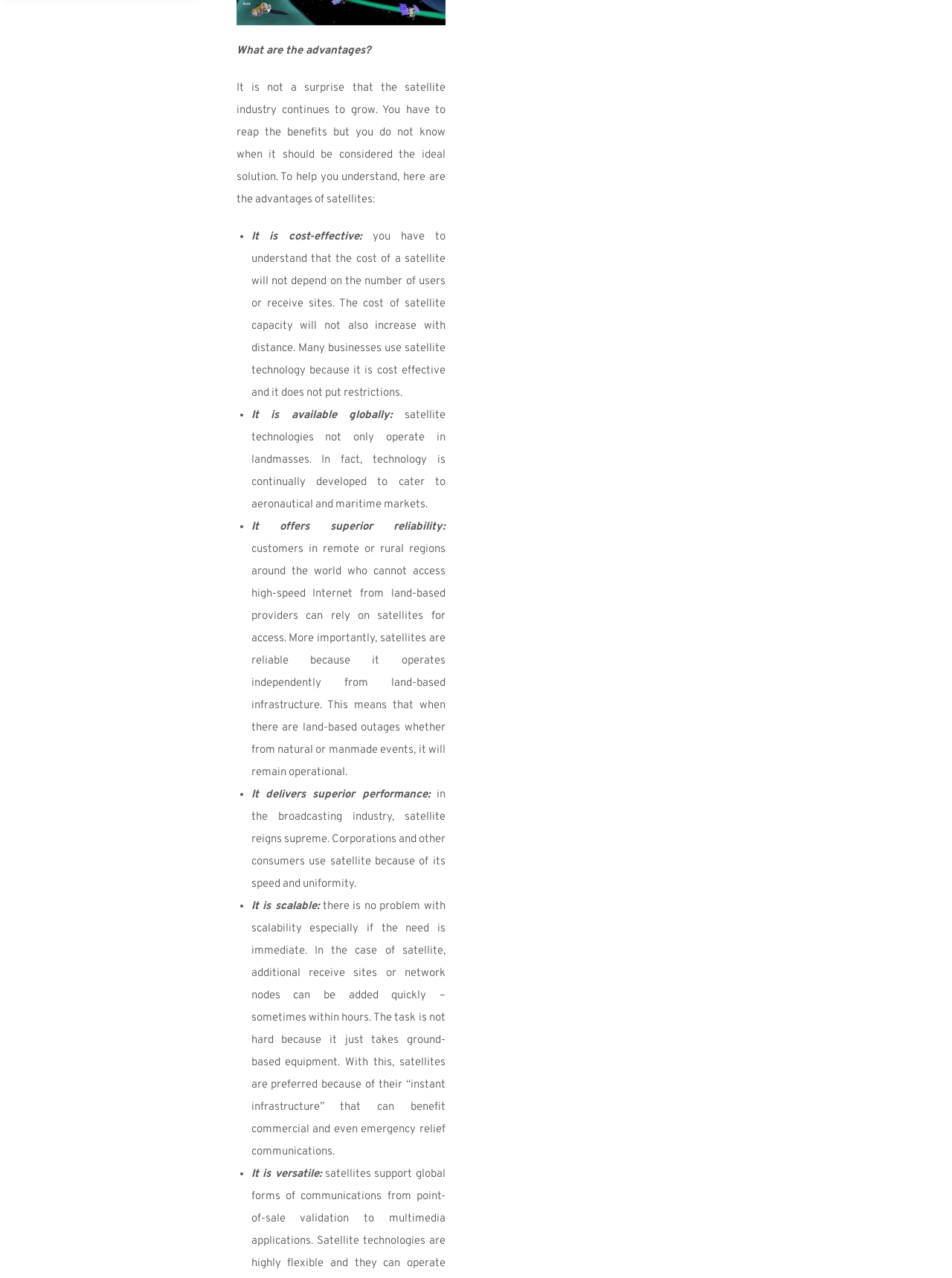Specify the bounding box coordinates of the region I need to click to perform the following instruction: "Click on 'What are the advantages?'". The coordinates must be four float numbers in the range of 0 to 1, i.e., [left, top, right, bottom].

[0.248, 0.035, 0.39, 0.046]